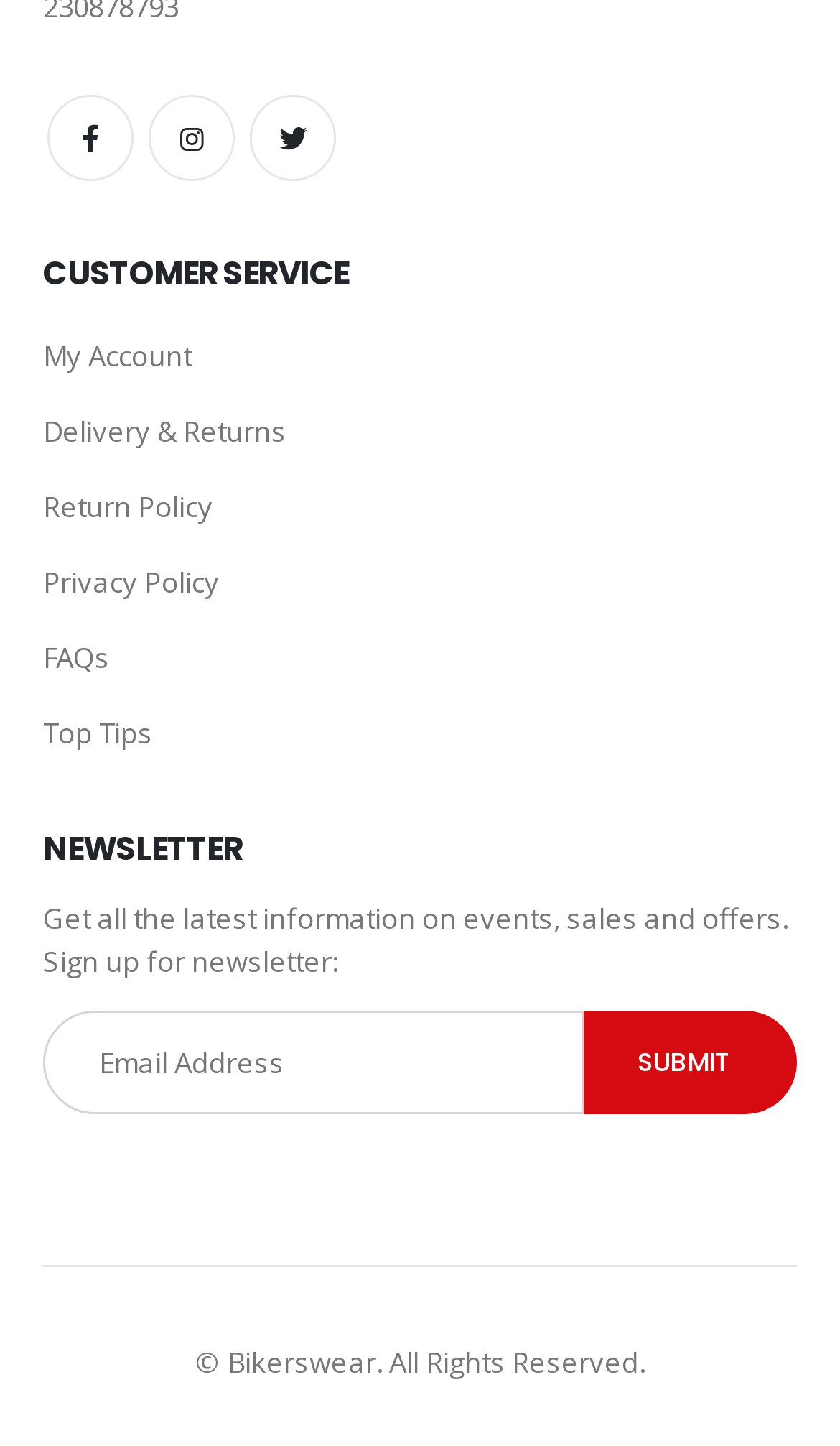What is the copyright information at the bottom of the webpage?
Using the information presented in the image, please offer a detailed response to the question.

The footer section of the webpage contains a copyright notice, which states that the content is owned by Bikerswear and all rights are reserved.